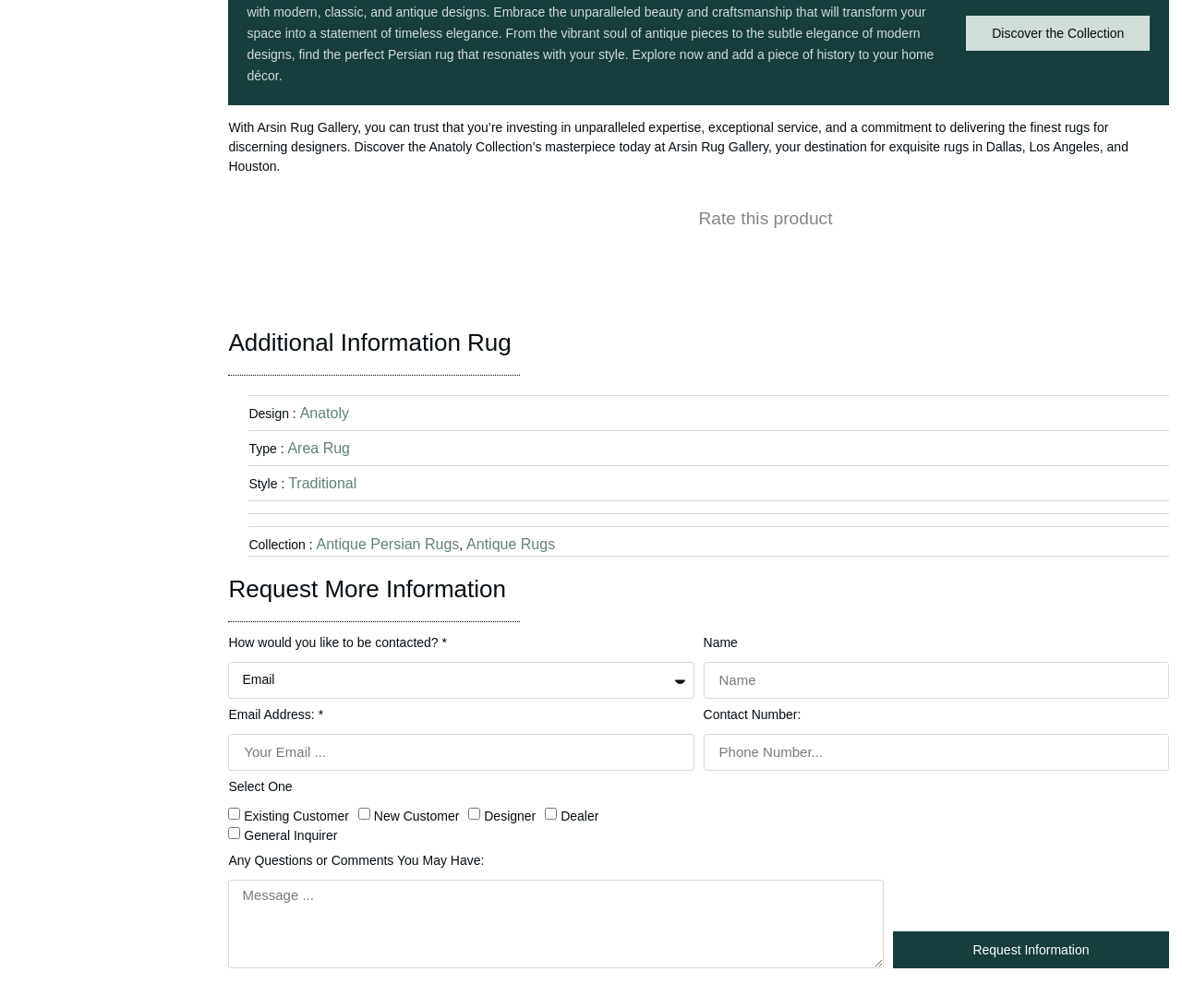Respond to the question below with a single word or phrase:
What is the destination for exquisite rugs mentioned on this page?

Arsin Rug Gallery